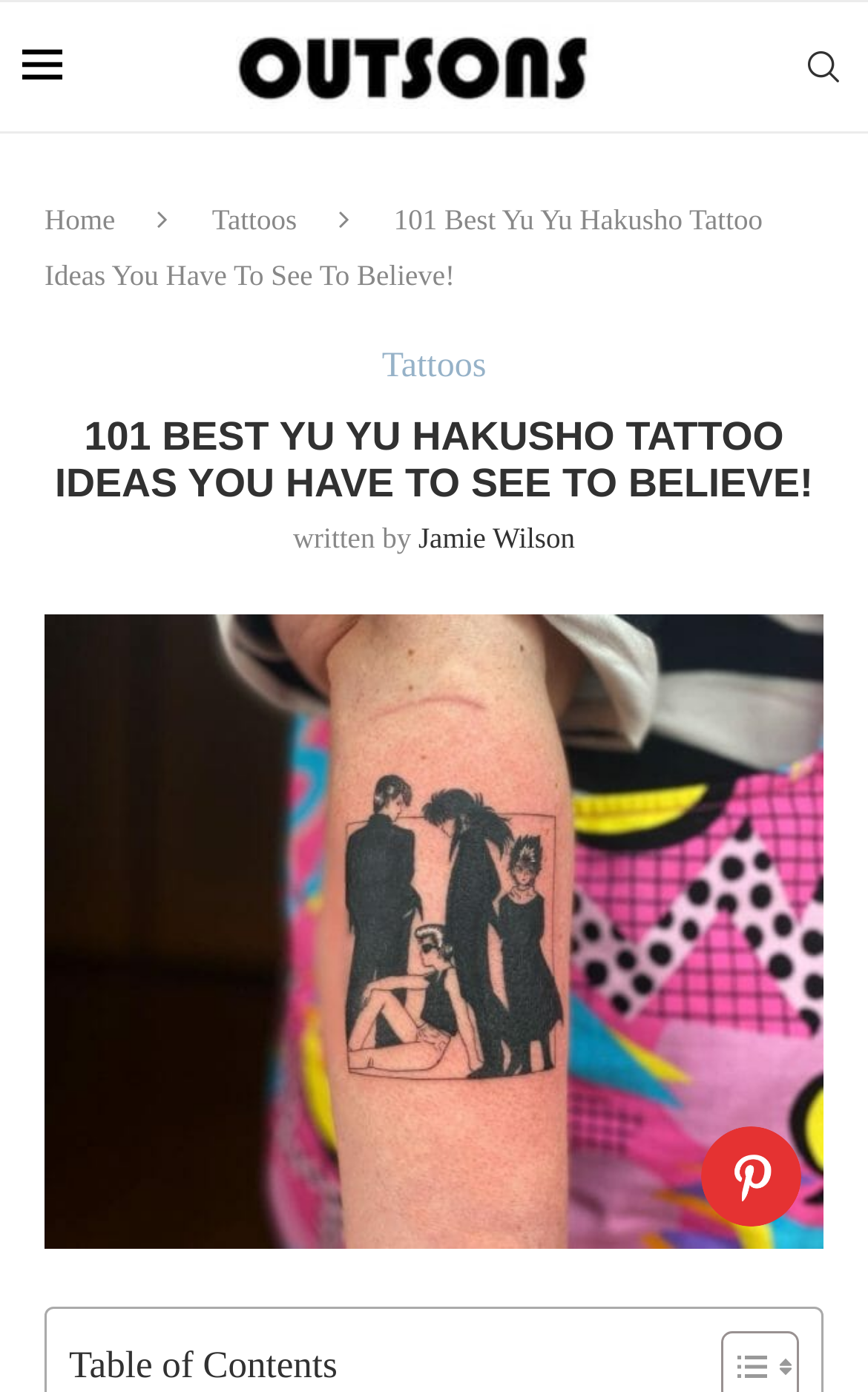What is the author's name?
Refer to the image and respond with a one-word or short-phrase answer.

Jamie Wilson